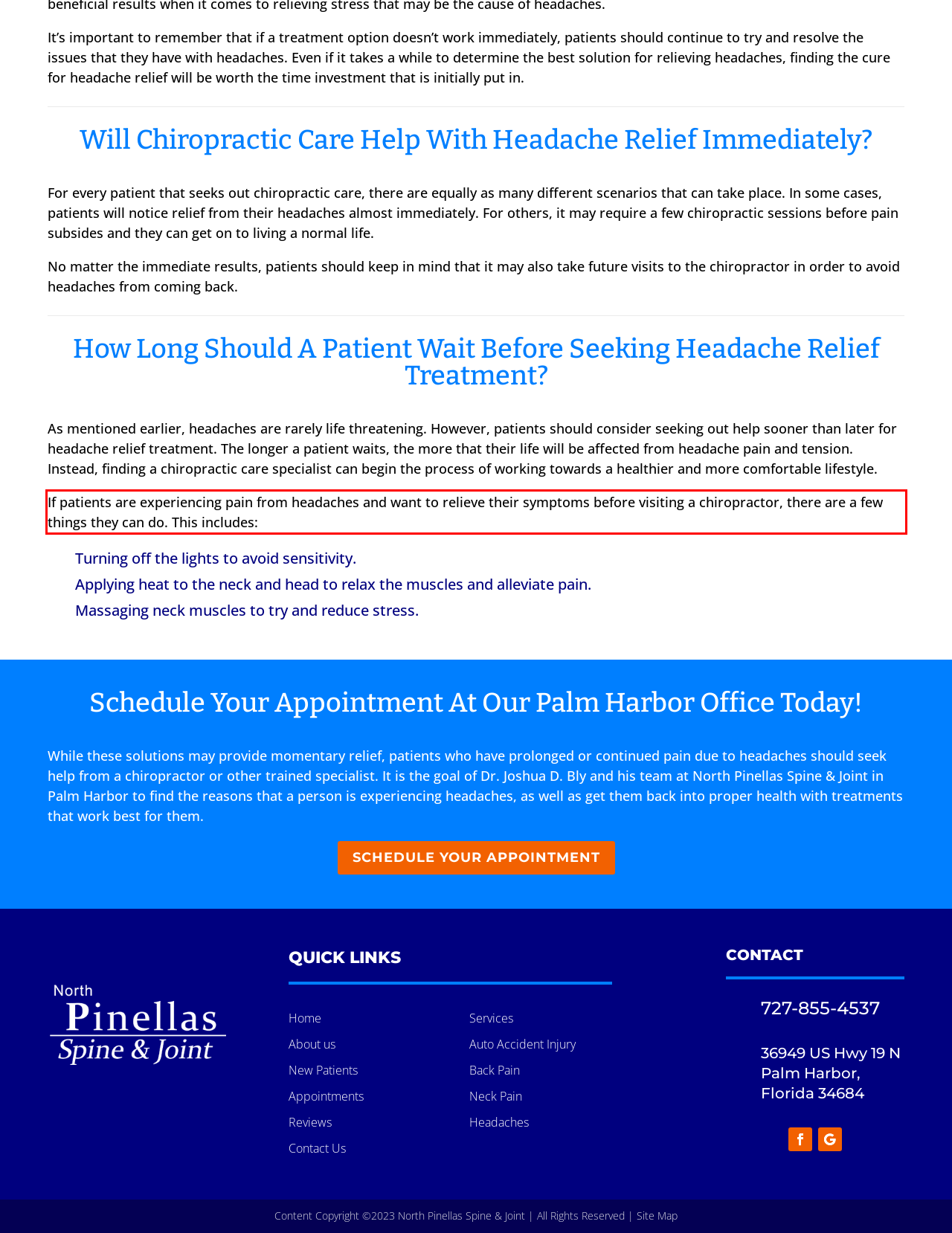Using the provided screenshot of a webpage, recognize and generate the text found within the red rectangle bounding box.

If patients are experiencing pain from headaches and want to relieve their symptoms before visiting a chiropractor, there are a few things they can do. This includes: